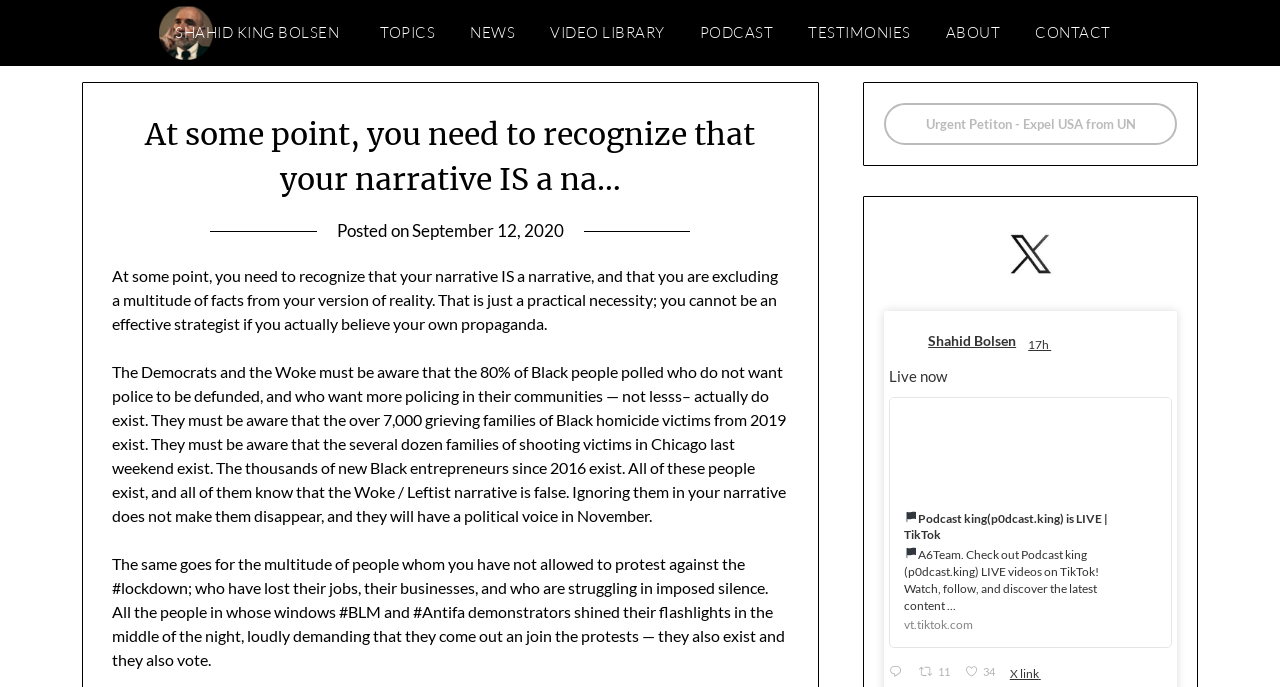Generate a comprehensive description of the webpage.

This webpage appears to be a blog or opinion article page. At the top, there is a navigation menu with links to various topics, including "SHAHID KING BOLSEN", "TOPICS", "NEWS", "VIDEO LIBRARY", "PODCAST", "TESTIMONIES", "ABOUT", and "CONTACT". 

Below the navigation menu, there is a header section with a title "At some point, you need to recognize that your narrative IS a narrative, and that you are excluding a multitude of facts from your version of reality." and a posted date "September 12, 2020". 

The main content of the page is a long article with three paragraphs. The article discusses the importance of recognizing the existence of opposing views and facts, particularly in the context of politics and social issues. It mentions specific examples, such as the opinions of Black people on policing and the experiences of people affected by lockdowns.

On the right side of the page, there is a section with a link to an urgent petition, an image, and several links to social media profiles, including Twitter and TikTok. There is also a live streaming notification with a "Live now" label. 

At the bottom of the page, there are several social media links, including a Twitter reply, retweet, and like button, as well as a link to a TikTok video.